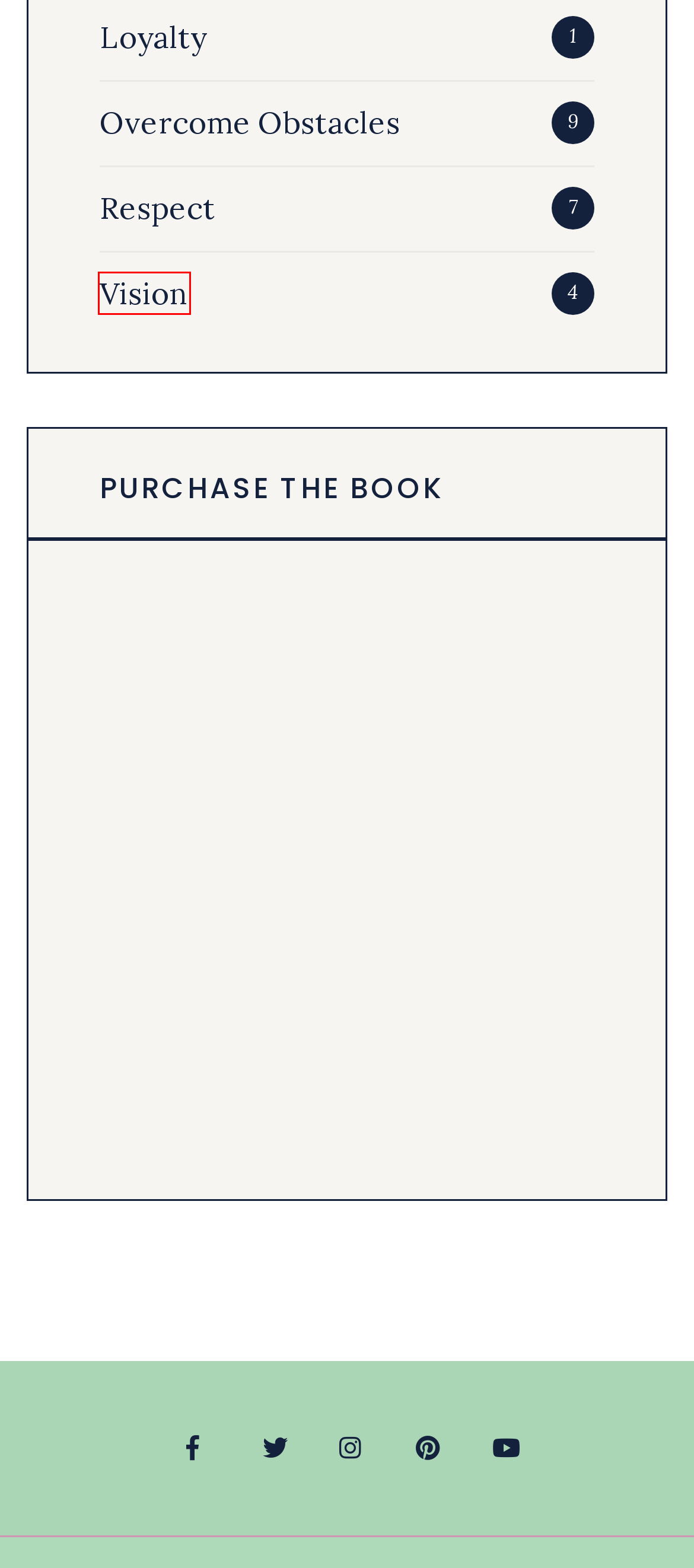Look at the screenshot of a webpage with a red bounding box and select the webpage description that best corresponds to the new page after clicking the element in the red box. Here are the options:
A. Loyalty – TwistED Teaching
B. Vision – TwistED Teaching
C. Structure in the Classroom is Where SEL Begins – TwistED Teaching
D. Amazon.com
E. Creating Radical Healing Spaces for Students – TwistED Teaching
F. Respect – TwistED Teaching
G. Twisted Teaching – TwistED Teaching
H. Overcome Obstacles – TwistED Teaching

B